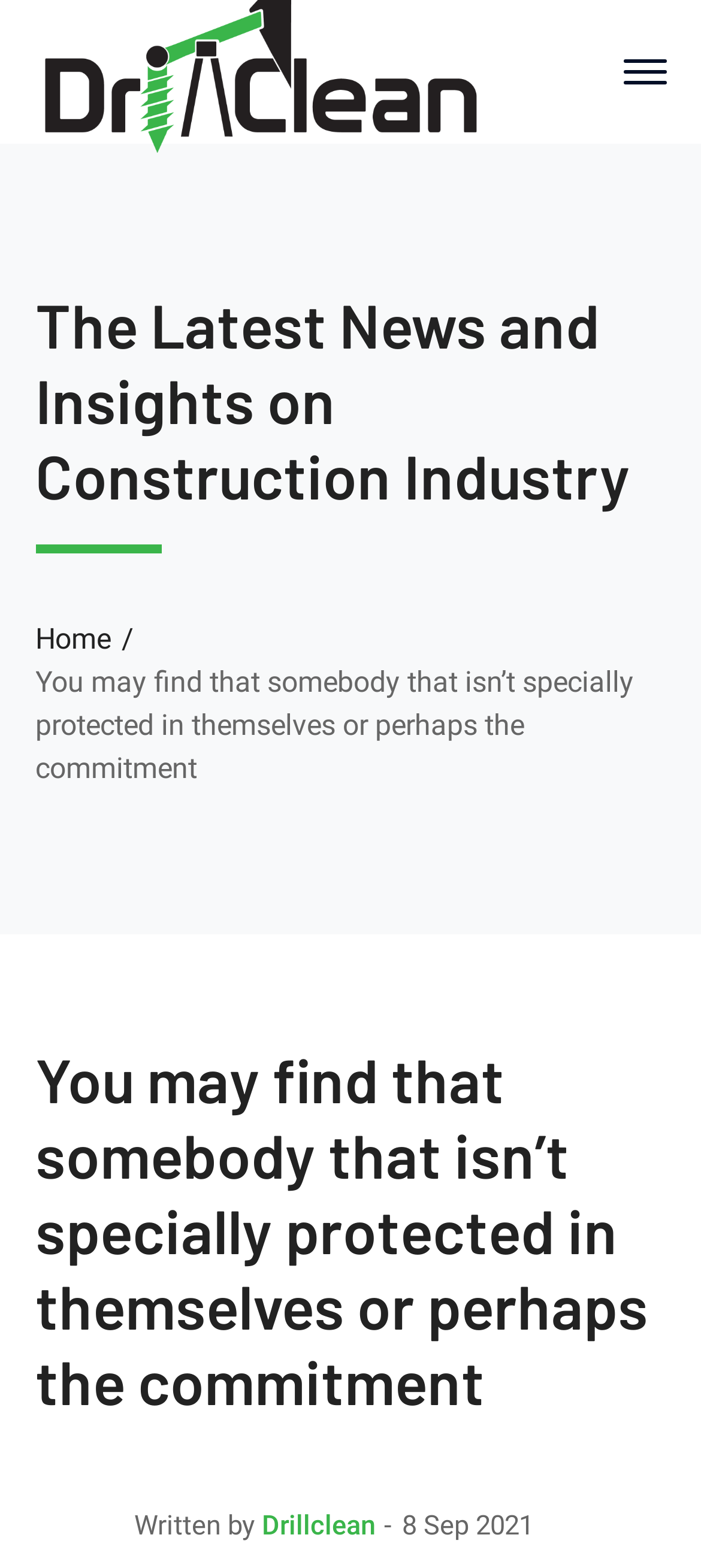What is the date of the article?
Provide a fully detailed and comprehensive answer to the question.

I found the date of the article by looking at the text '8 Sep 2021', which is located below the author's name. This suggests that the article was written on September 8, 2021.